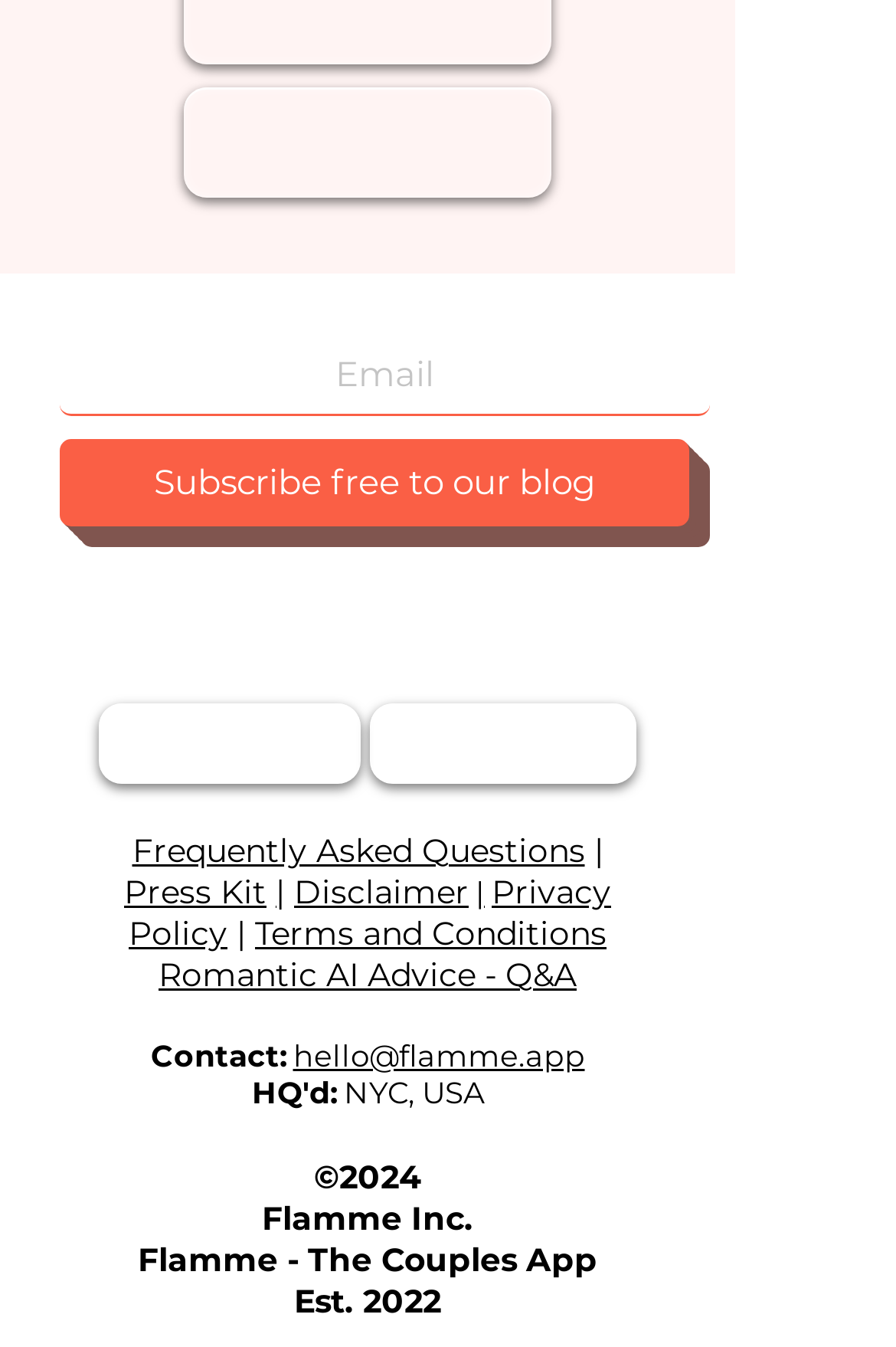Please provide the bounding box coordinates for the element that needs to be clicked to perform the following instruction: "Contact via email". The coordinates should be given as four float numbers between 0 and 1, i.e., [left, top, right, bottom].

[0.327, 0.77, 0.653, 0.797]